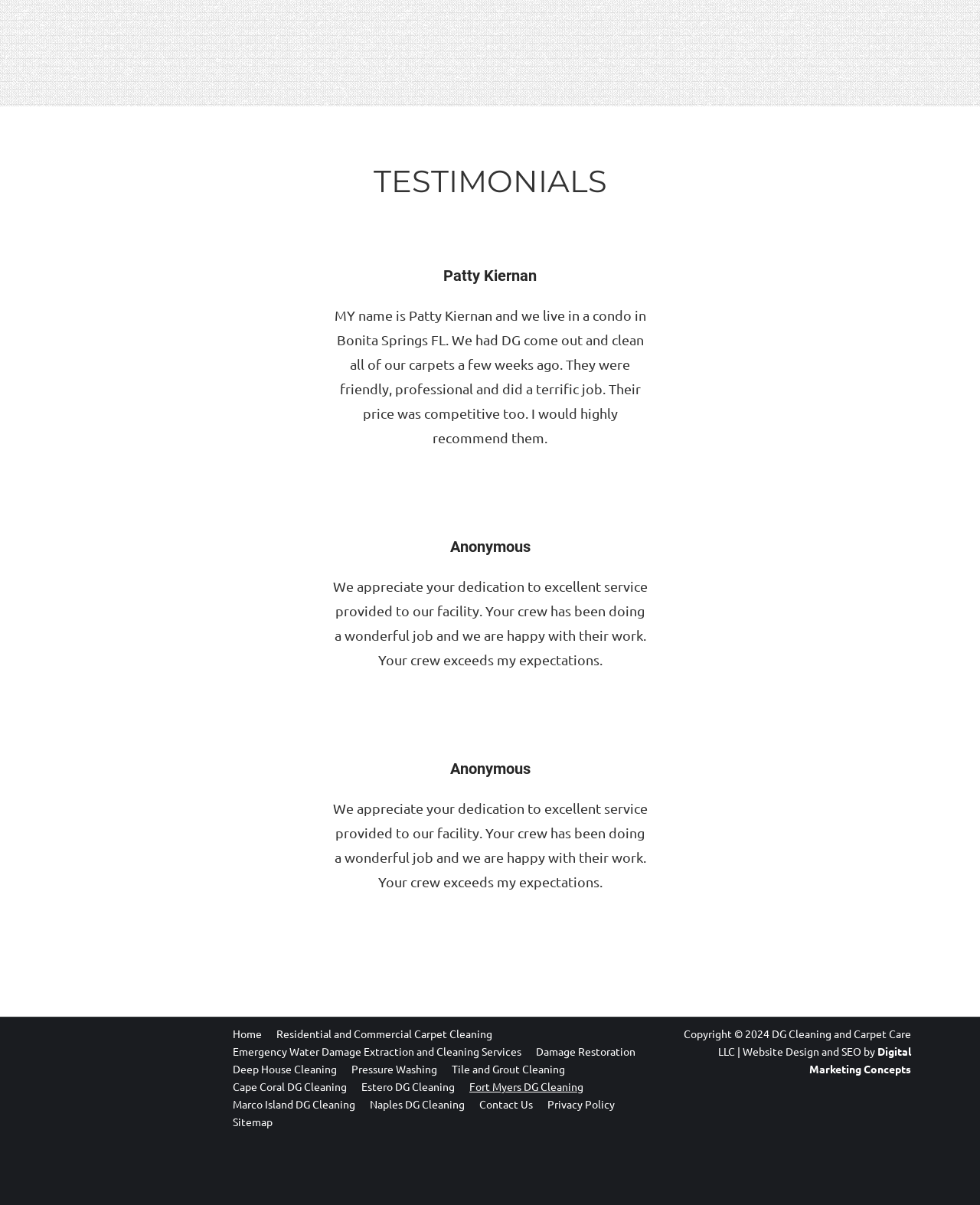Please identify the bounding box coordinates of the area that needs to be clicked to fulfill the following instruction: "Visit the 'Residential and Commercial Carpet Cleaning' page."

[0.282, 0.851, 0.502, 0.866]